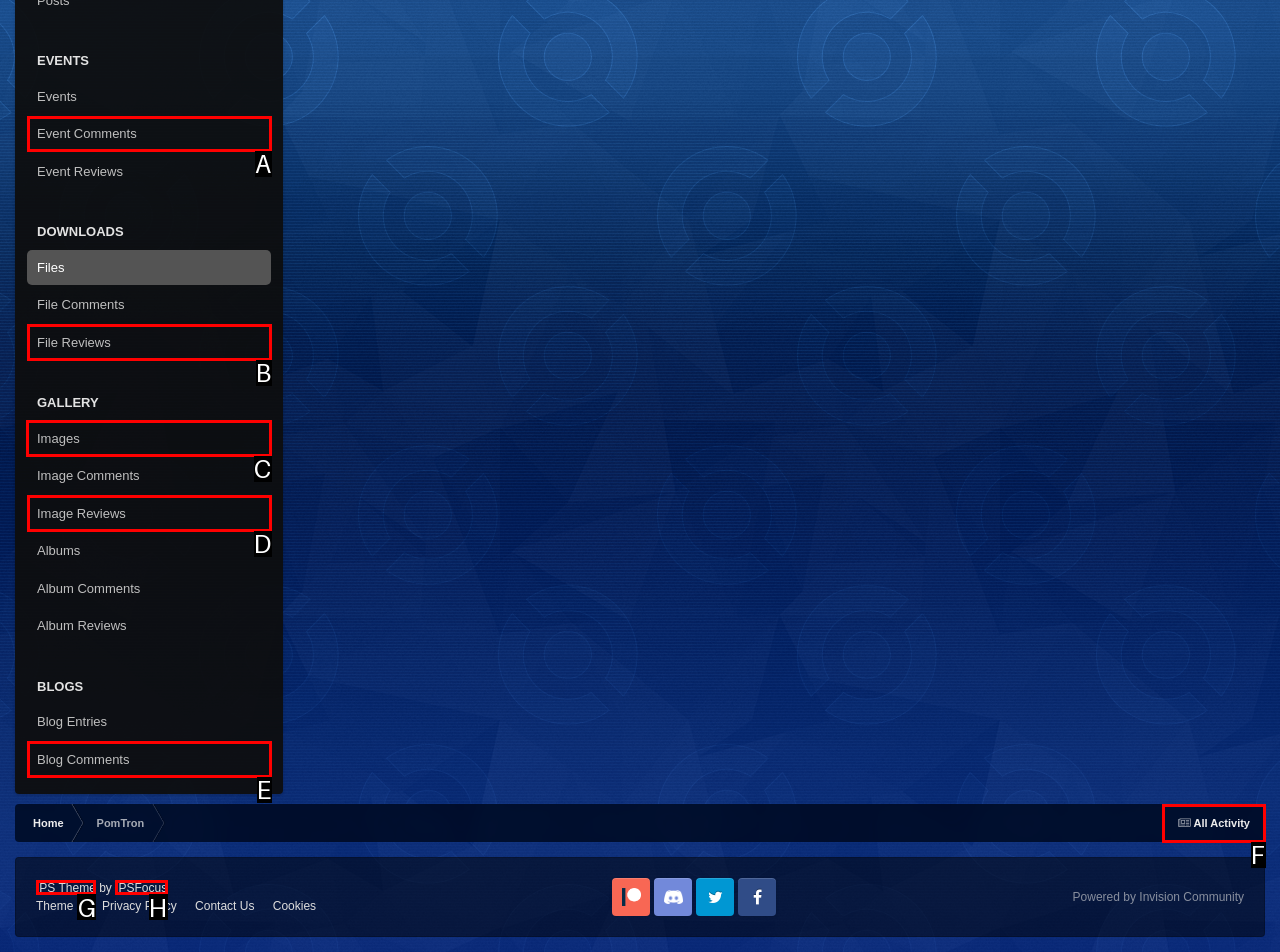Identify the letter of the UI element I need to click to carry out the following instruction: View image gallery

C